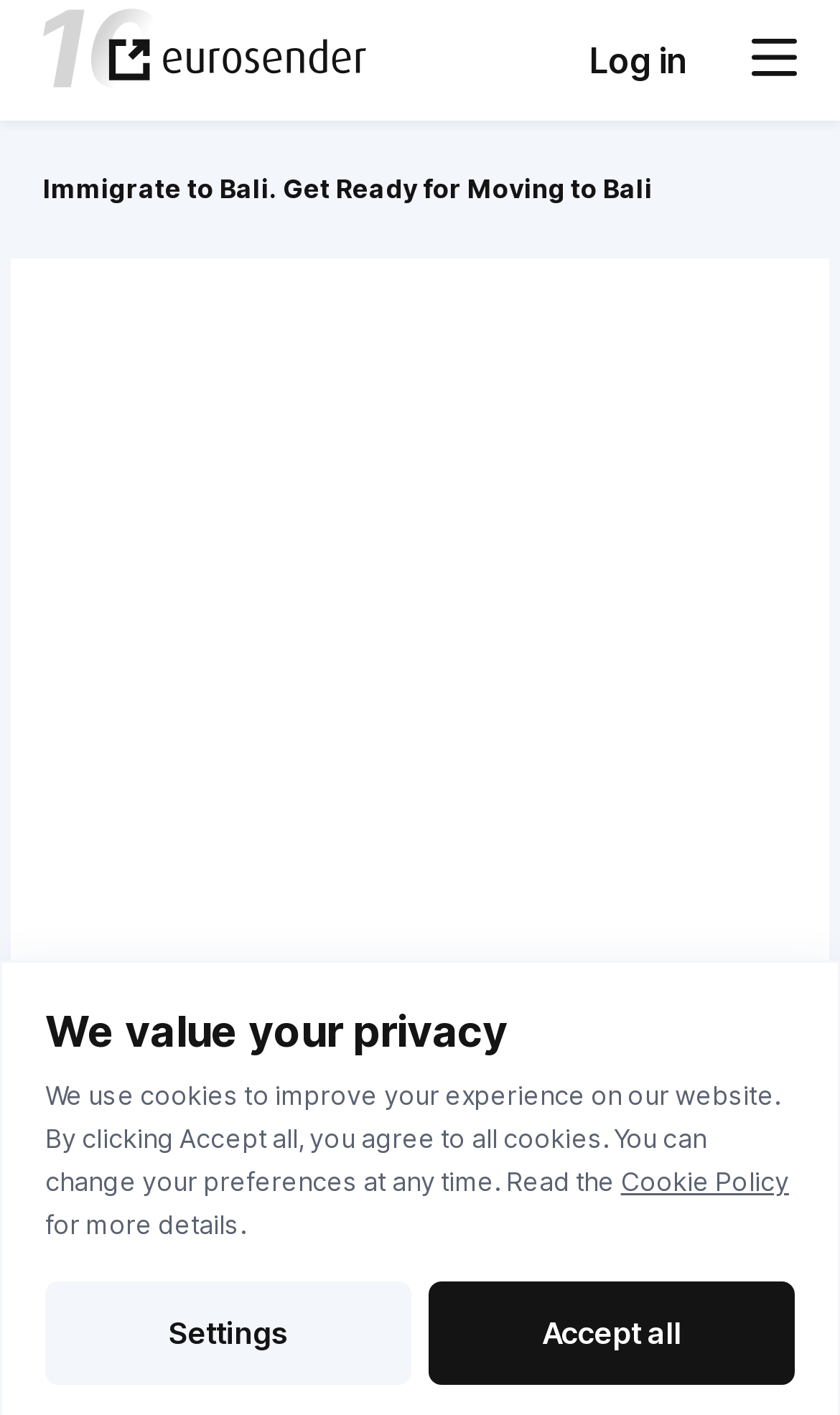Utilize the details in the image to give a detailed response to the question: What is the position of the 'Log in' link?

The 'Log in' link is a link element with a bounding box coordinate of [0.671, 0.017, 0.849, 0.068], which indicates that it is located at the top right section of the webpage.